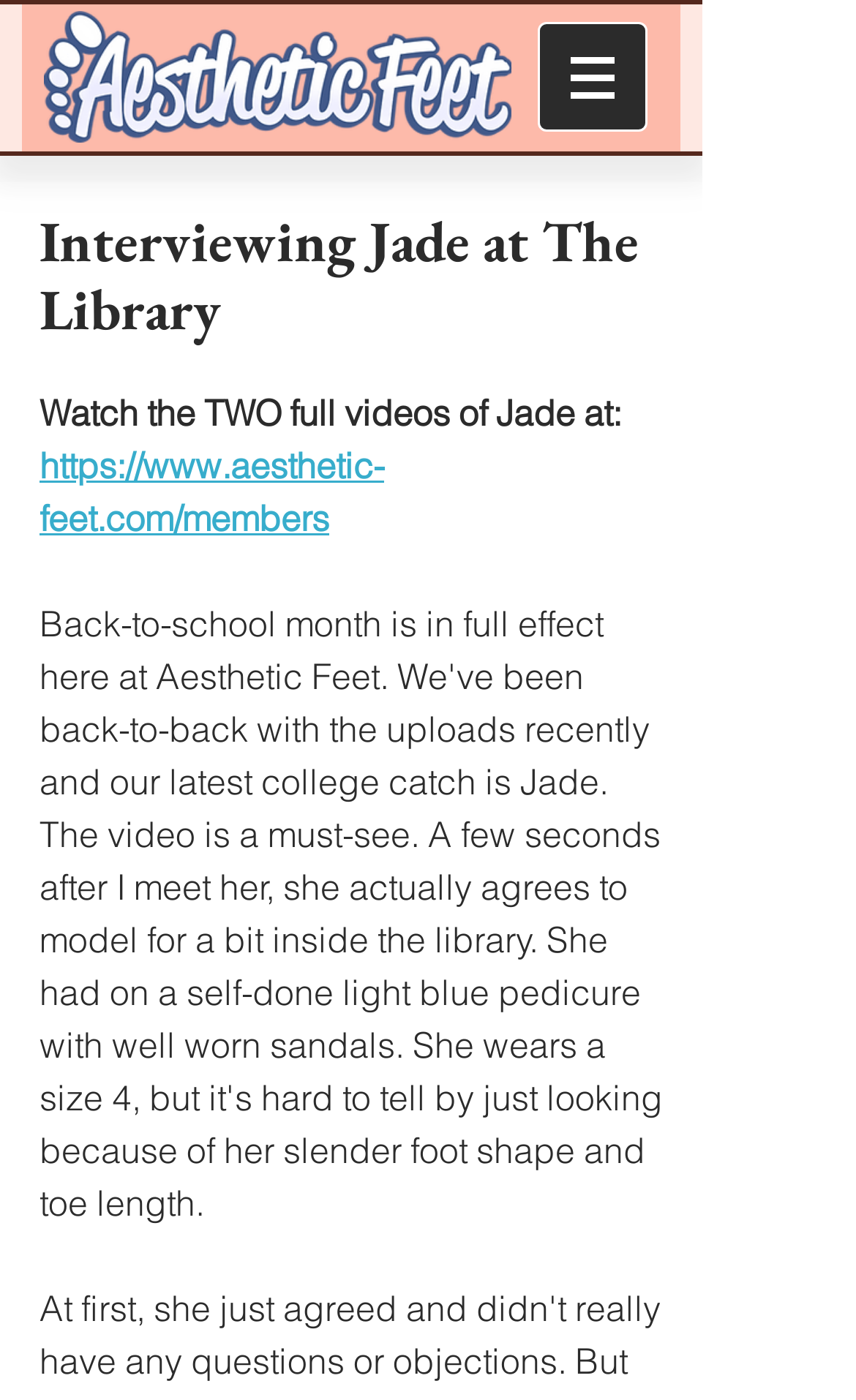What is the topic of the interview with Jade?
Please respond to the question thoroughly and include all relevant details.

The webpage mentions 'Interviewing Jade at The Library', indicating that the topic of the interview is related to Jade's experience or activity at the library.